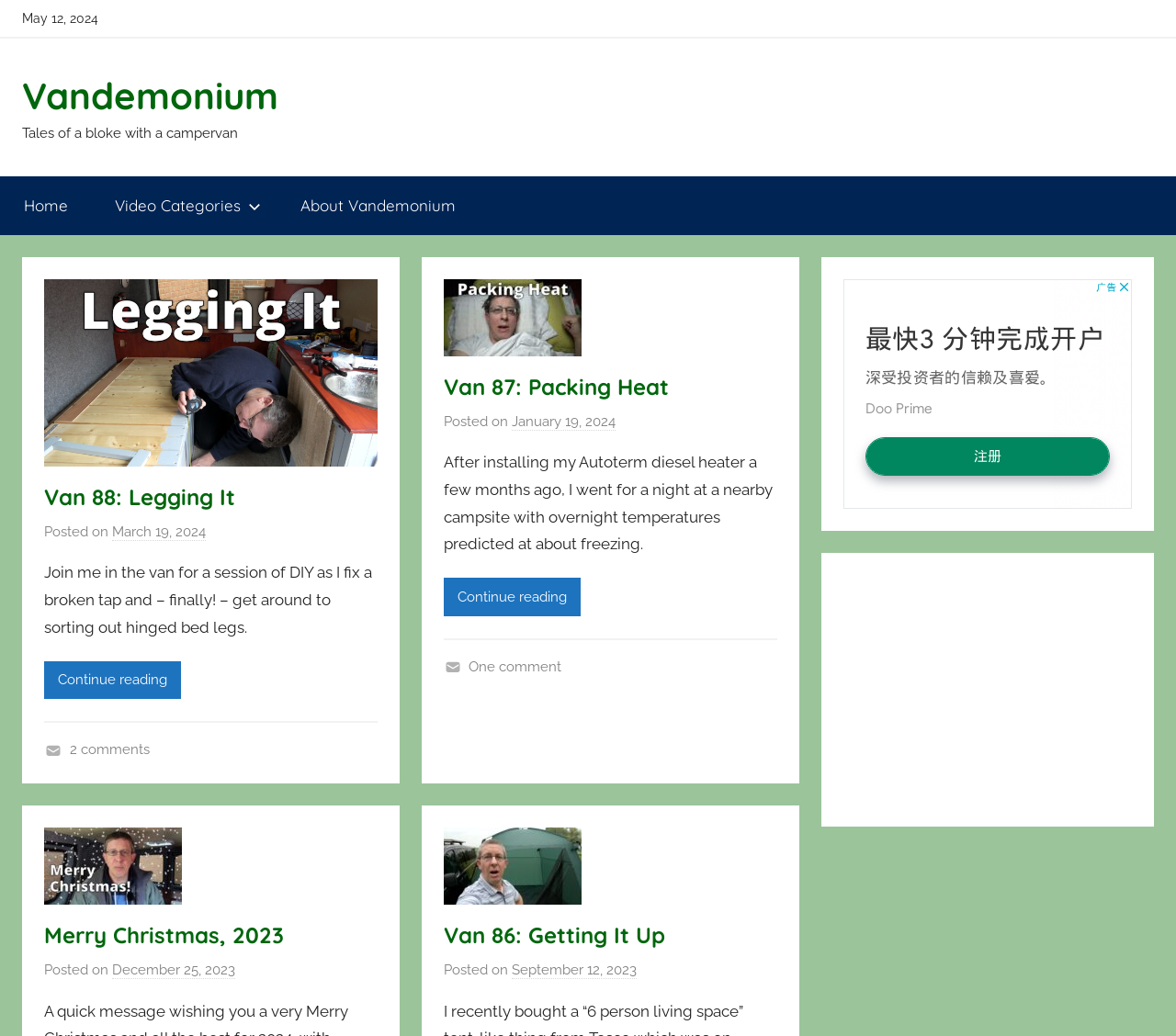Determine the bounding box coordinates of the clickable region to execute the instruction: "Continue reading the article 'Van 87: Packing Heat'". The coordinates should be four float numbers between 0 and 1, denoted as [left, top, right, bottom].

[0.377, 0.558, 0.494, 0.595]